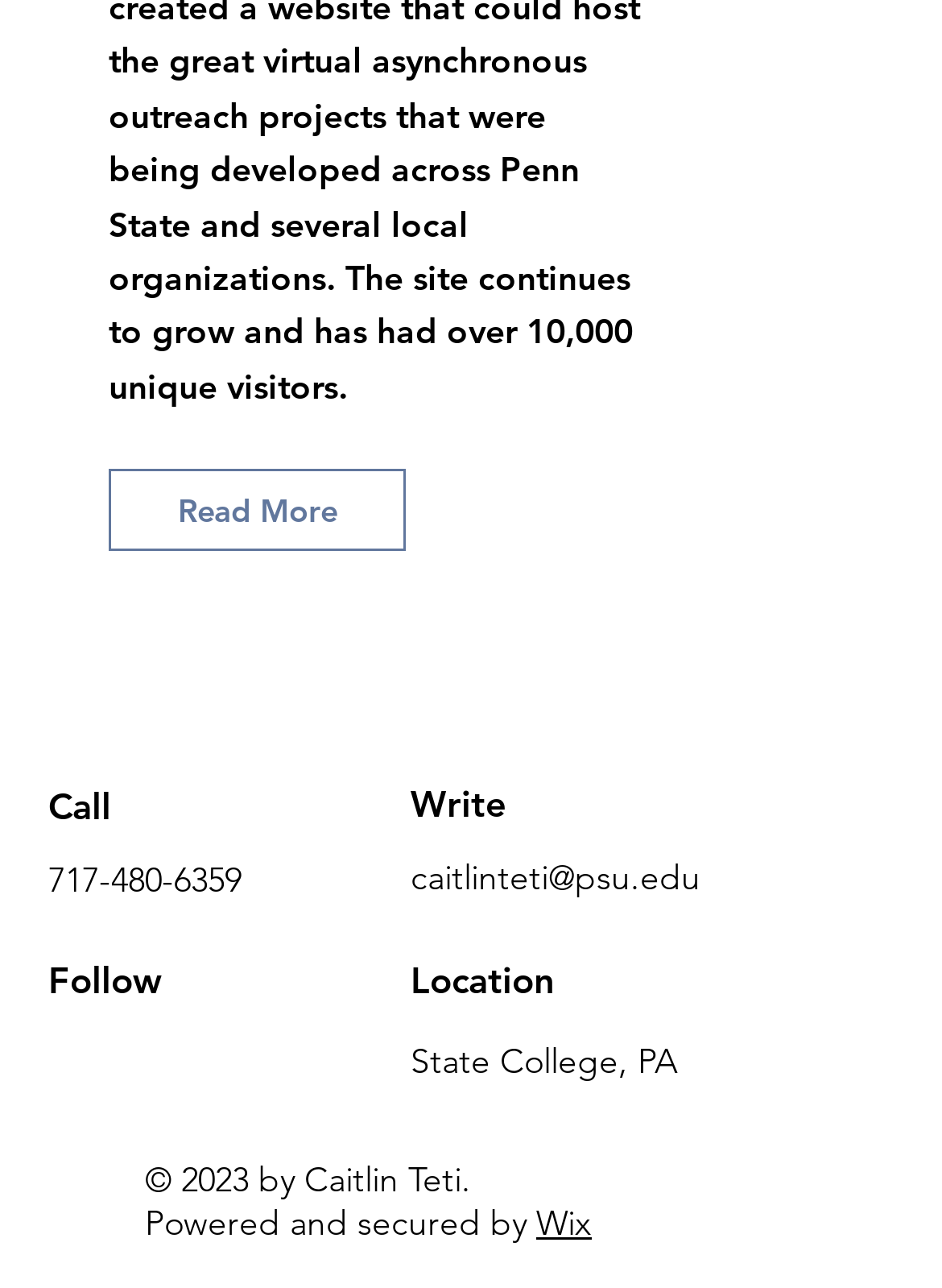Provide the bounding box coordinates of the HTML element this sentence describes: "caitlinteti@psu.edu". The bounding box coordinates consist of four float numbers between 0 and 1, i.e., [left, top, right, bottom].

[0.436, 0.664, 0.744, 0.698]